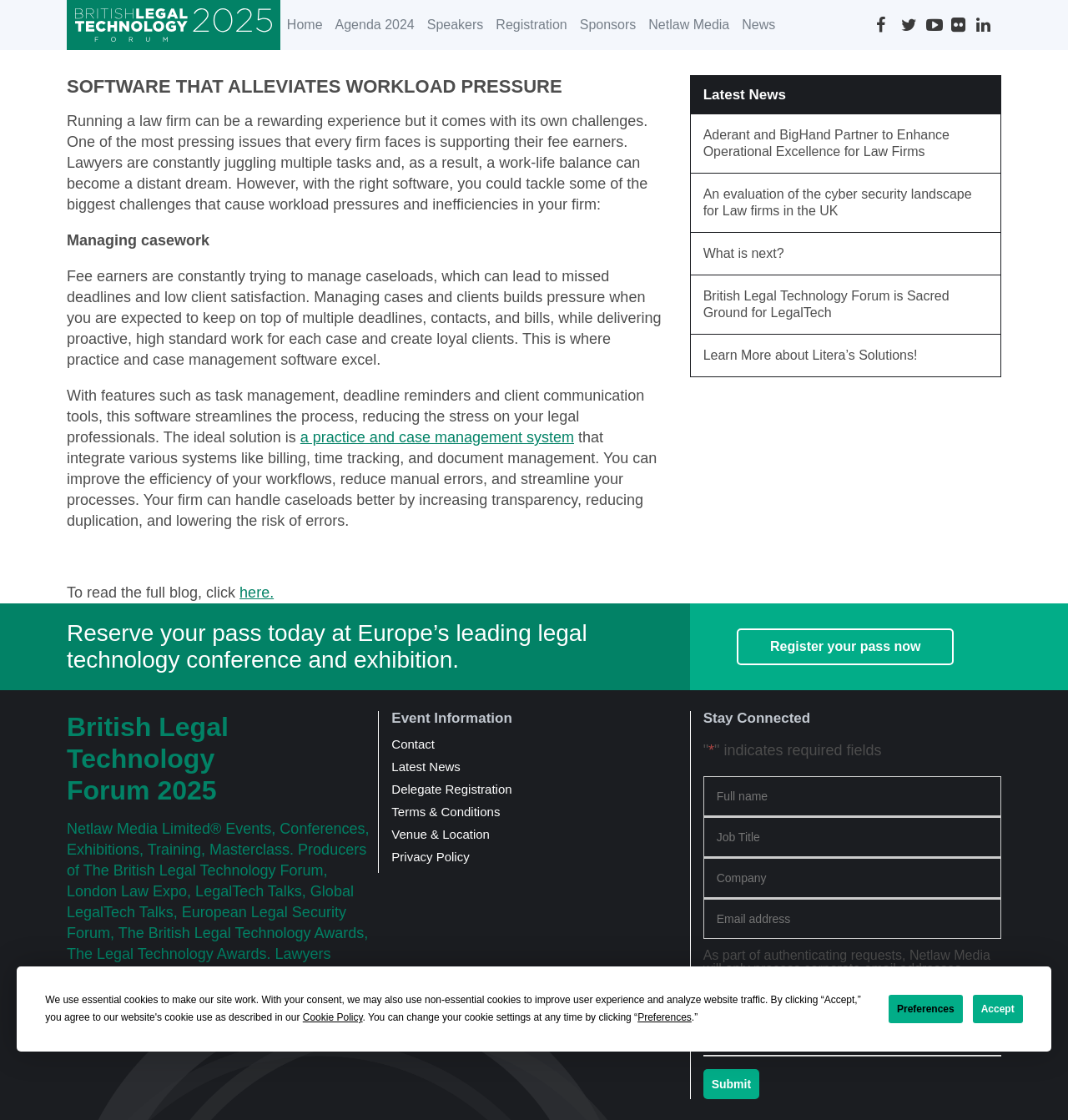Identify the bounding box coordinates of the area you need to click to perform the following instruction: "Click the 'Home' link".

[0.262, 0.0, 0.307, 0.045]